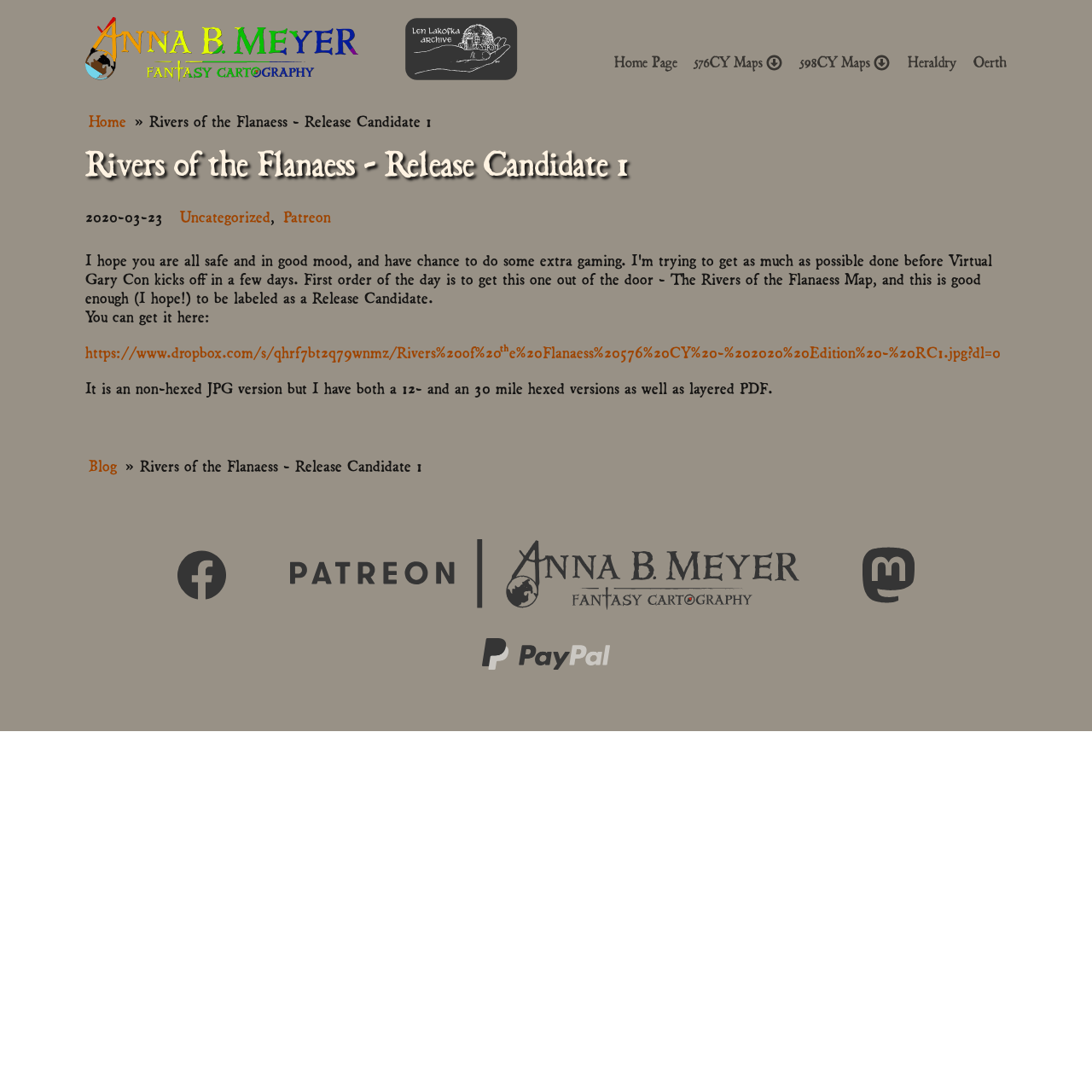Please identify the bounding box coordinates of the clickable element to fulfill the following instruction: "Go to Heraldry". The coordinates should be four float numbers between 0 and 1, i.e., [left, top, right, bottom].

[0.816, 0.048, 0.876, 0.066]